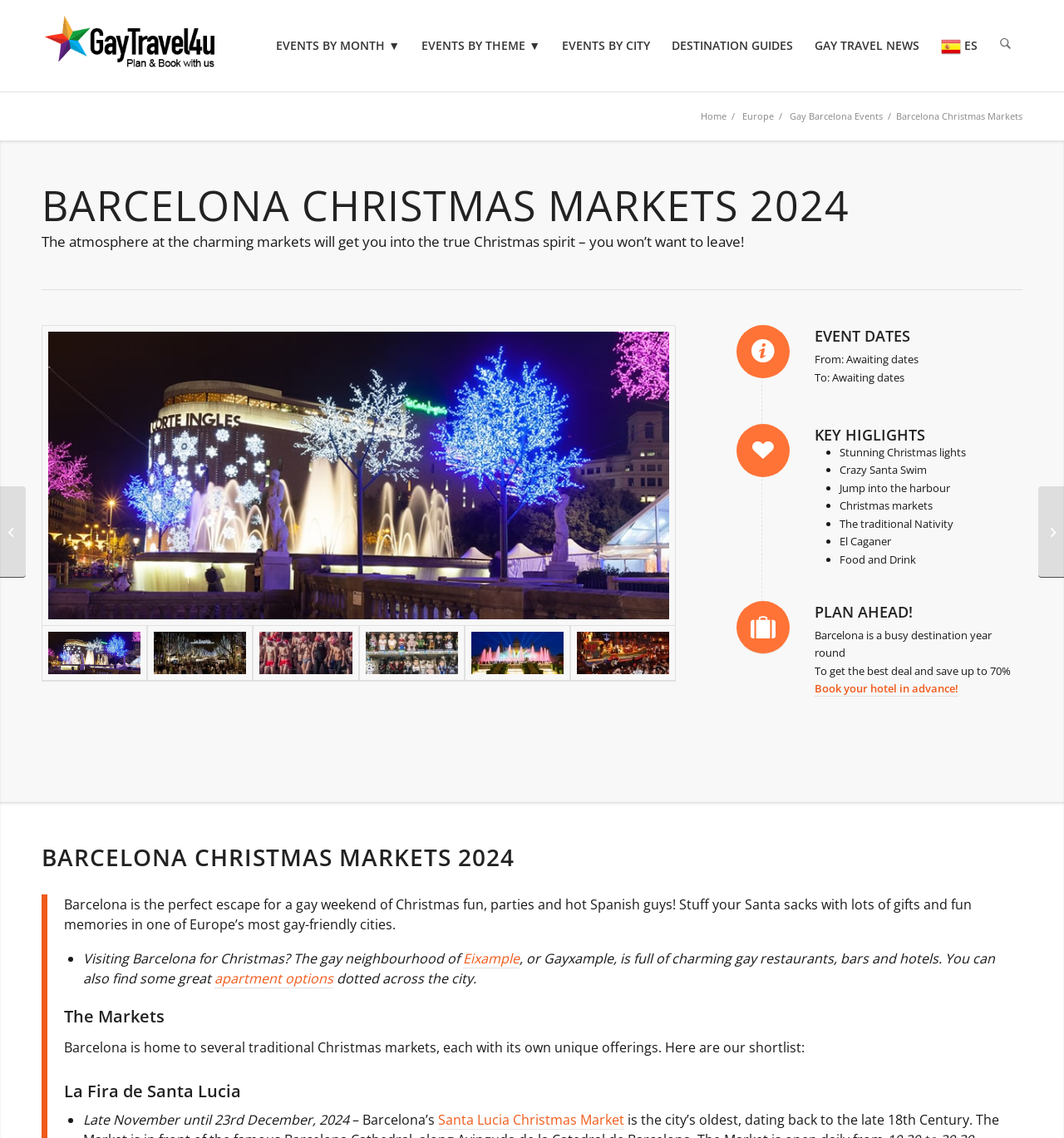Highlight the bounding box coordinates of the element you need to click to perform the following instruction: "Search for something."

None